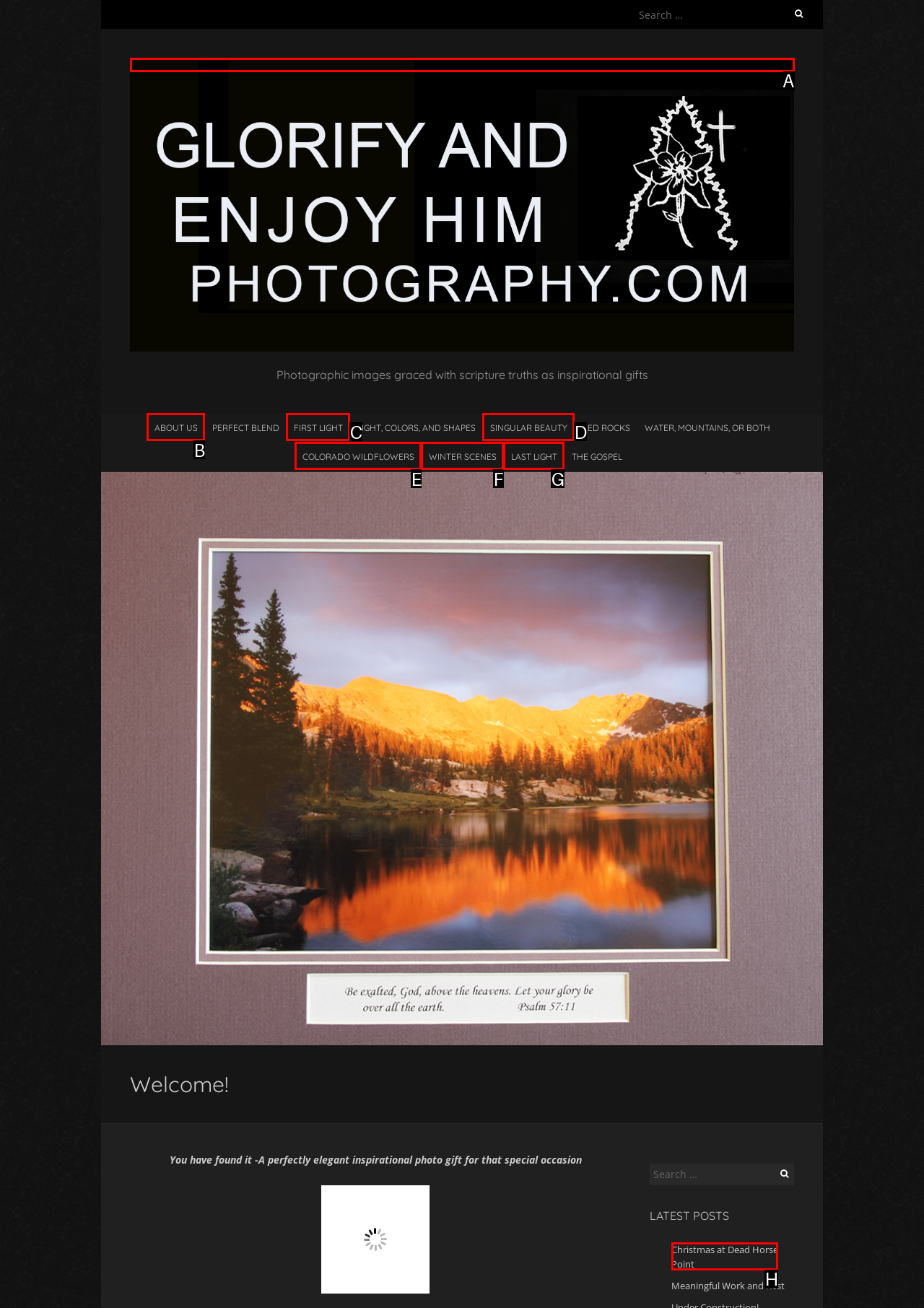Show which HTML element I need to click to perform this task: View the latest post 'Christmas at Dead Horse Point' Answer with the letter of the correct choice.

H